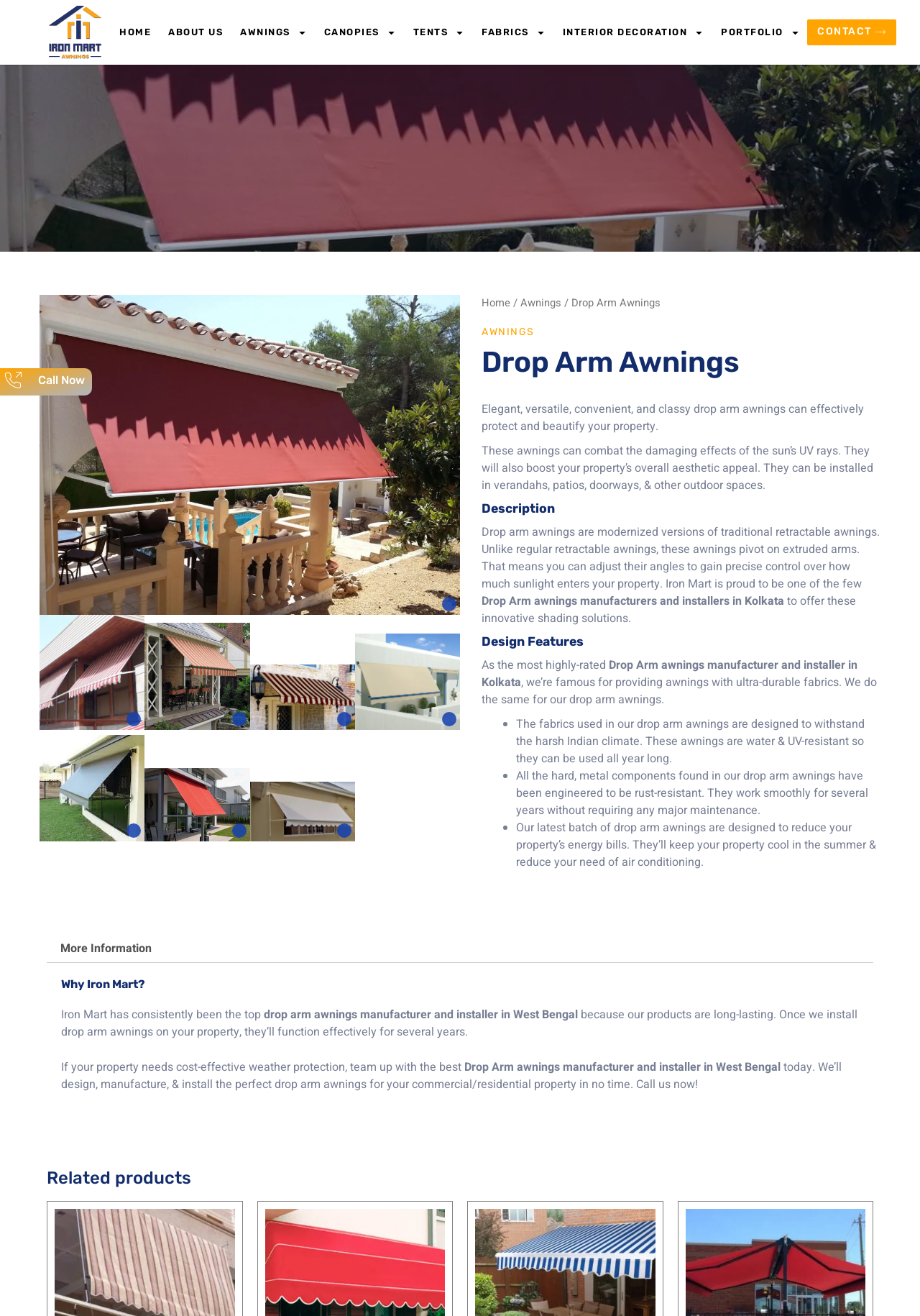Identify the coordinates of the bounding box for the element that must be clicked to accomplish the instruction: "Share this article on Facebook".

None